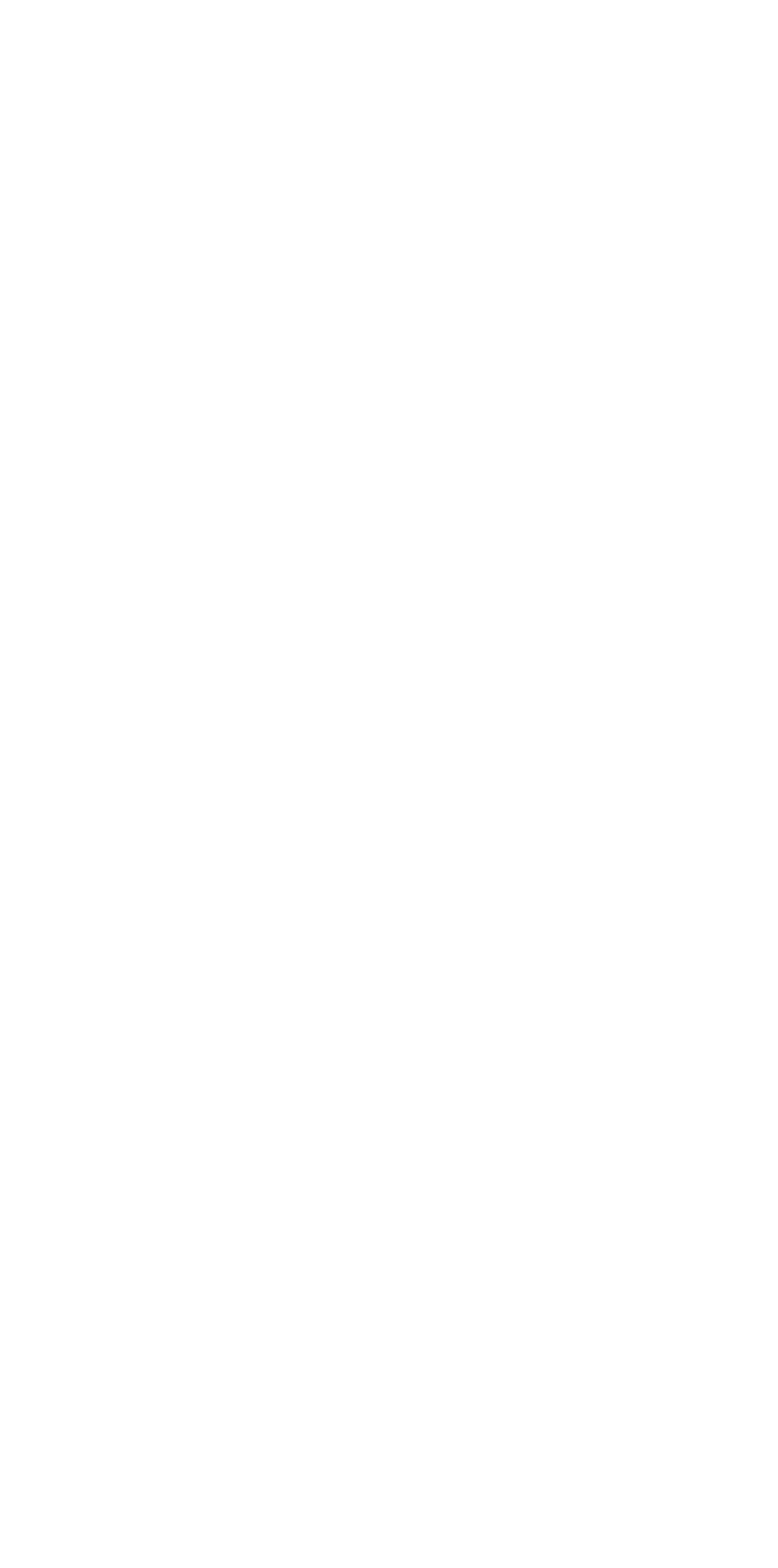Please analyze the image and give a detailed answer to the question:
What is the list of sources used for?

The gridcell element with the text 'Sources' is accompanied by a description that explains it is a list of GameObjects that constrain the current GameObject. The order of the sources affects how the constraint rotates the constrained GameObject, and the user can drag and drop items in the list to achieve the desired result.